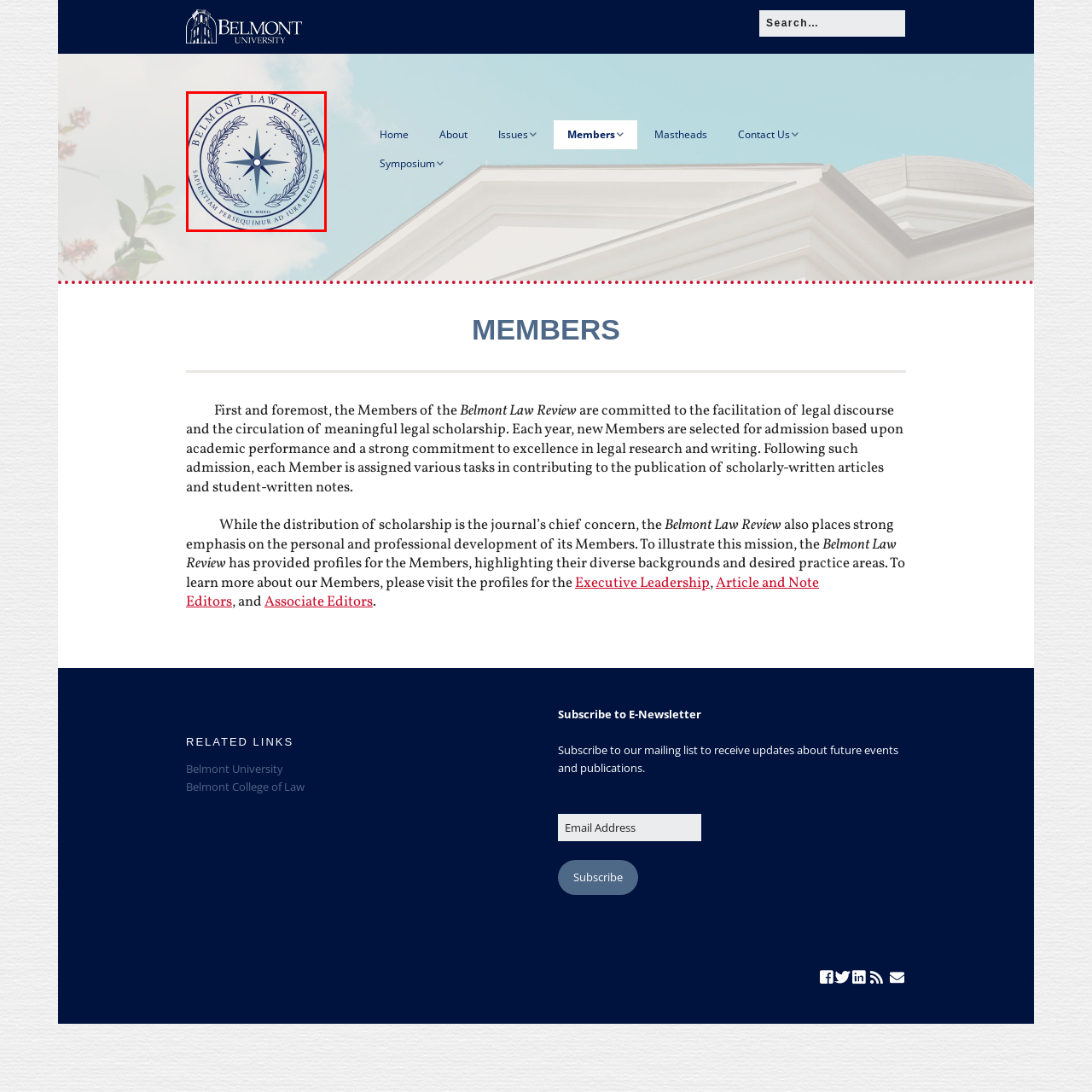Concentrate on the image highlighted by the red boundary and deliver a detailed answer to the following question, using the information from the image:
What do the laurel branches represent?

The artistic laurel branches surrounding the compass in the logo represent achievement and honor, highlighting the journal's commitment to excellence in legal scholarship.